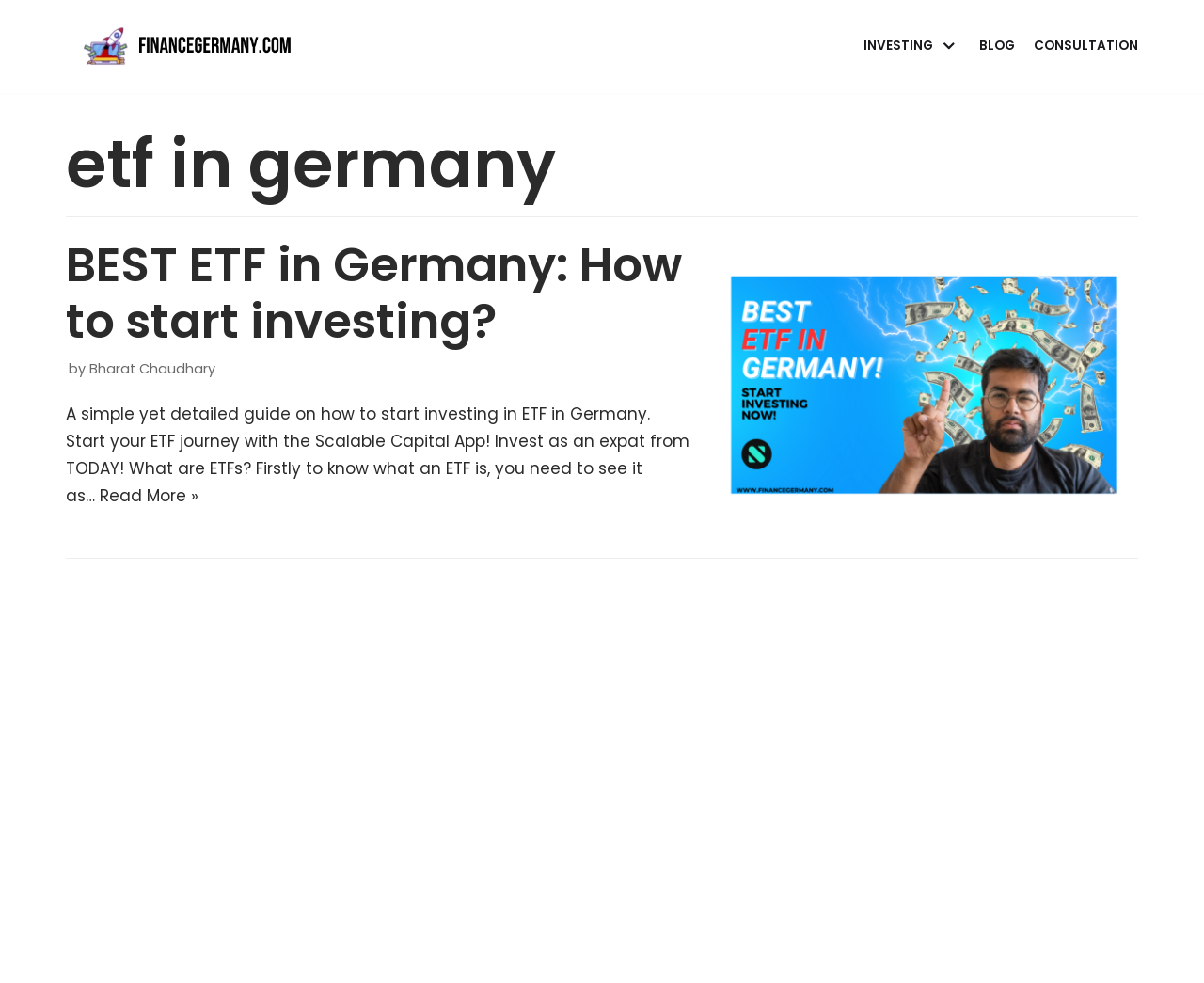What type of content is presented on this webpage?
Please provide a comprehensive answer based on the contents of the image.

The webpage contains a heading, an article with a title, and a 'Read More' link, which are typical characteristics of a blog article. Additionally, the content is informative and educational, suggesting that it is a blog article rather than a product page or a news article.